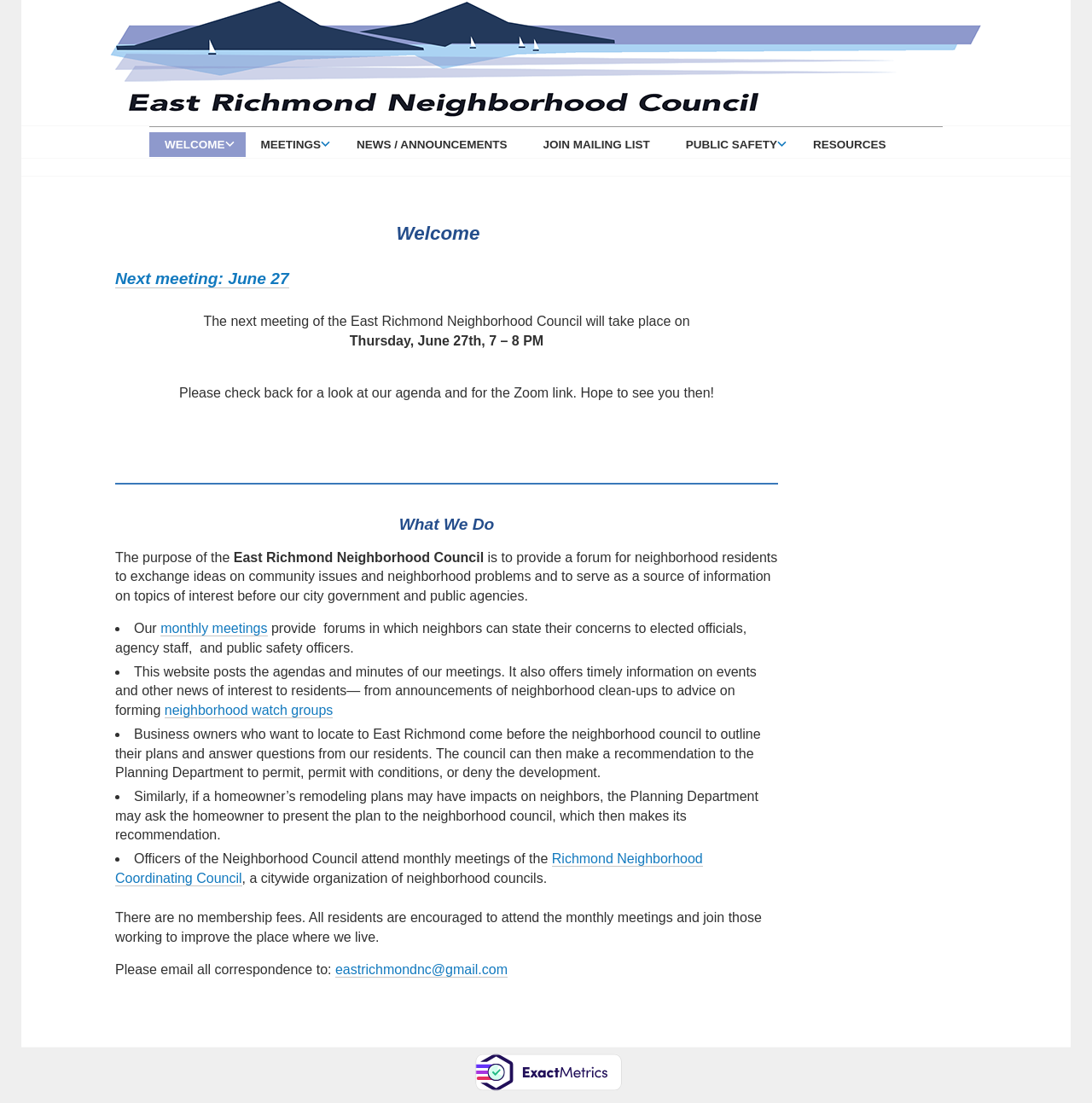Using the webpage screenshot, locate the HTML element that fits the following description and provide its bounding box: "Public Safety".

[0.614, 0.12, 0.731, 0.143]